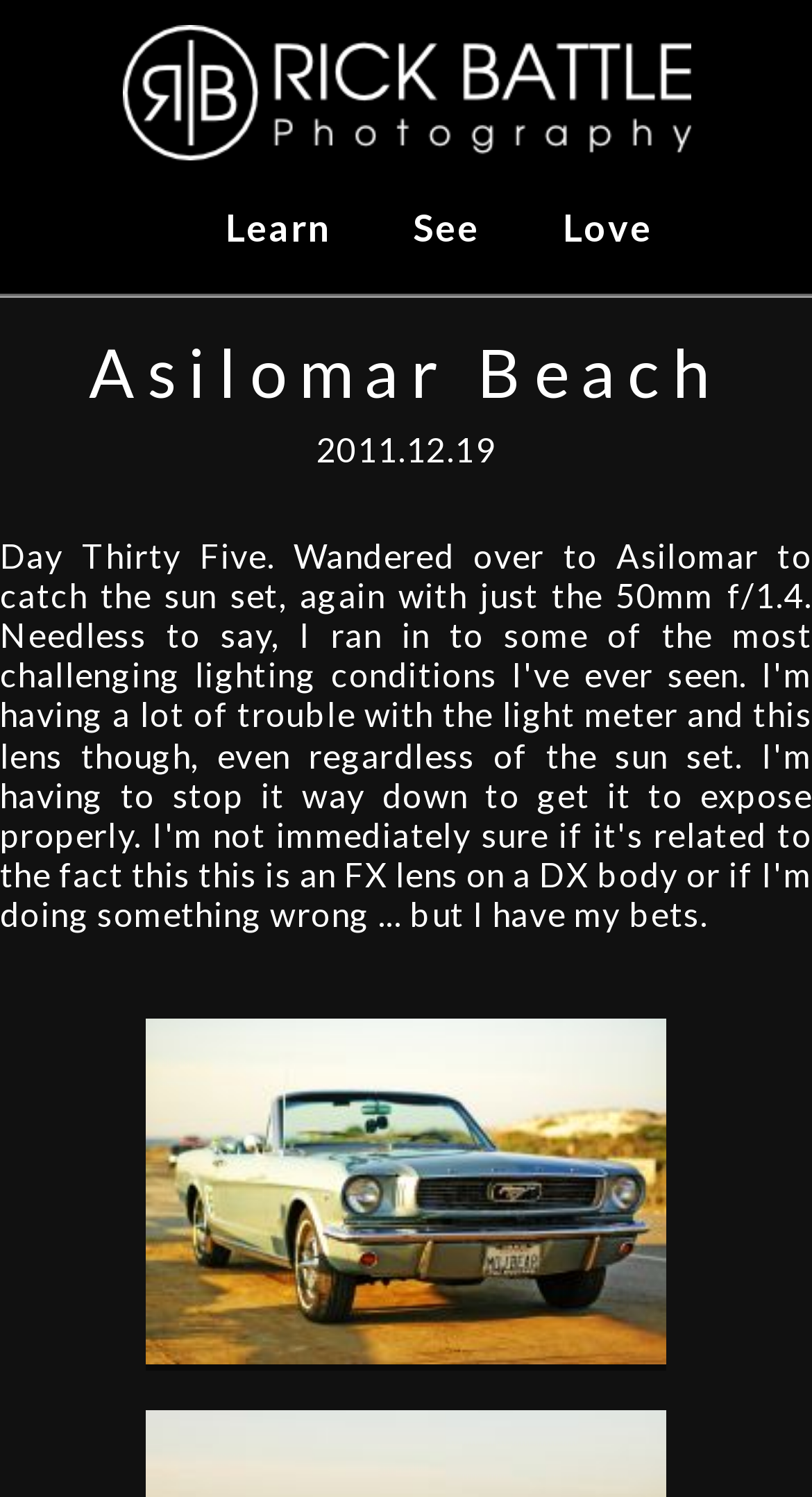Using the provided element description: "parent_node: Learn See Love", determine the bounding box coordinates of the corresponding UI element in the screenshot.

[0.15, 0.084, 0.85, 0.111]